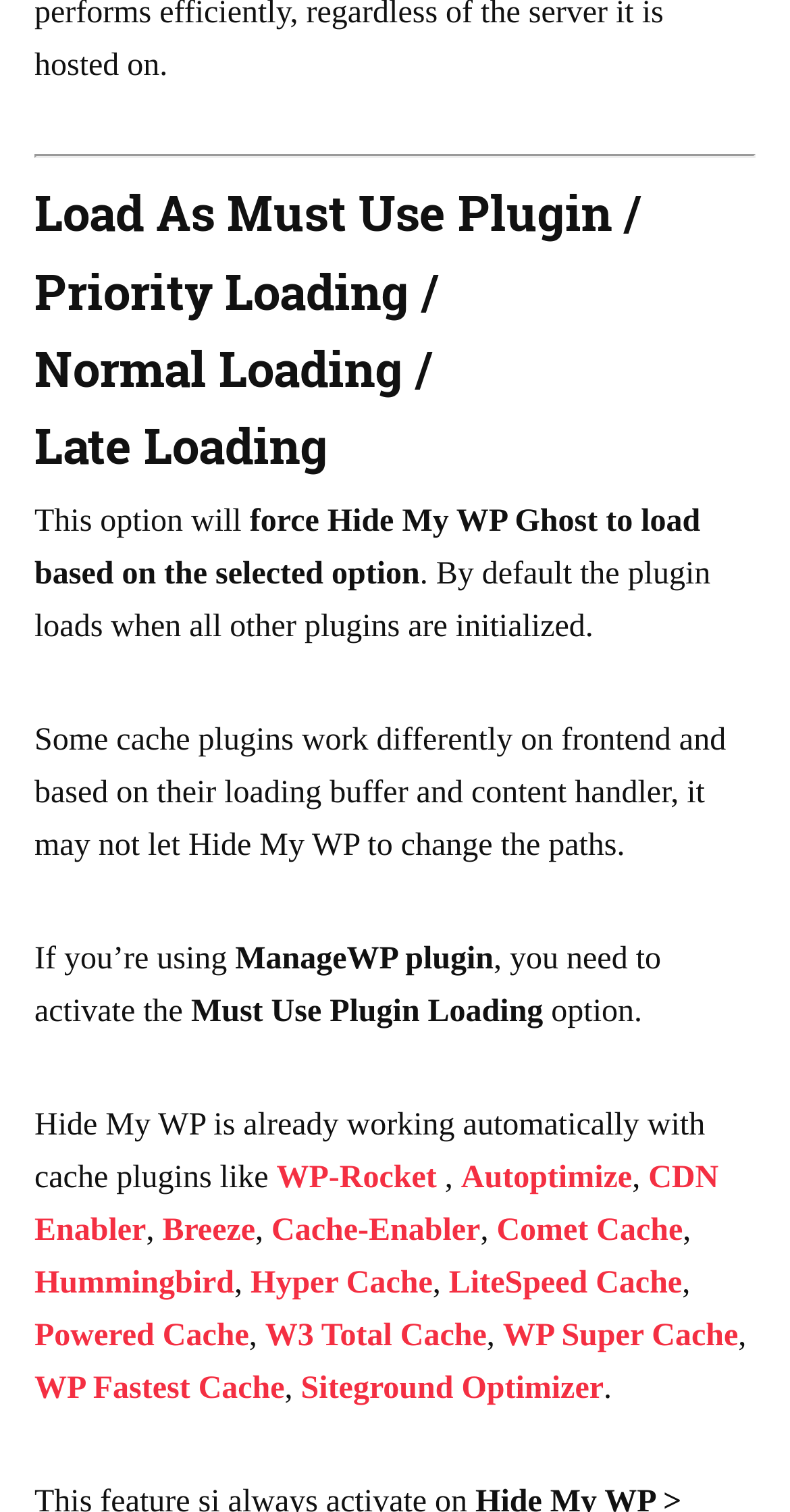Locate the bounding box coordinates of the area to click to fulfill this instruction: "Click on Breeze link". The bounding box should be presented as four float numbers between 0 and 1, in the order [left, top, right, bottom].

[0.205, 0.802, 0.323, 0.825]